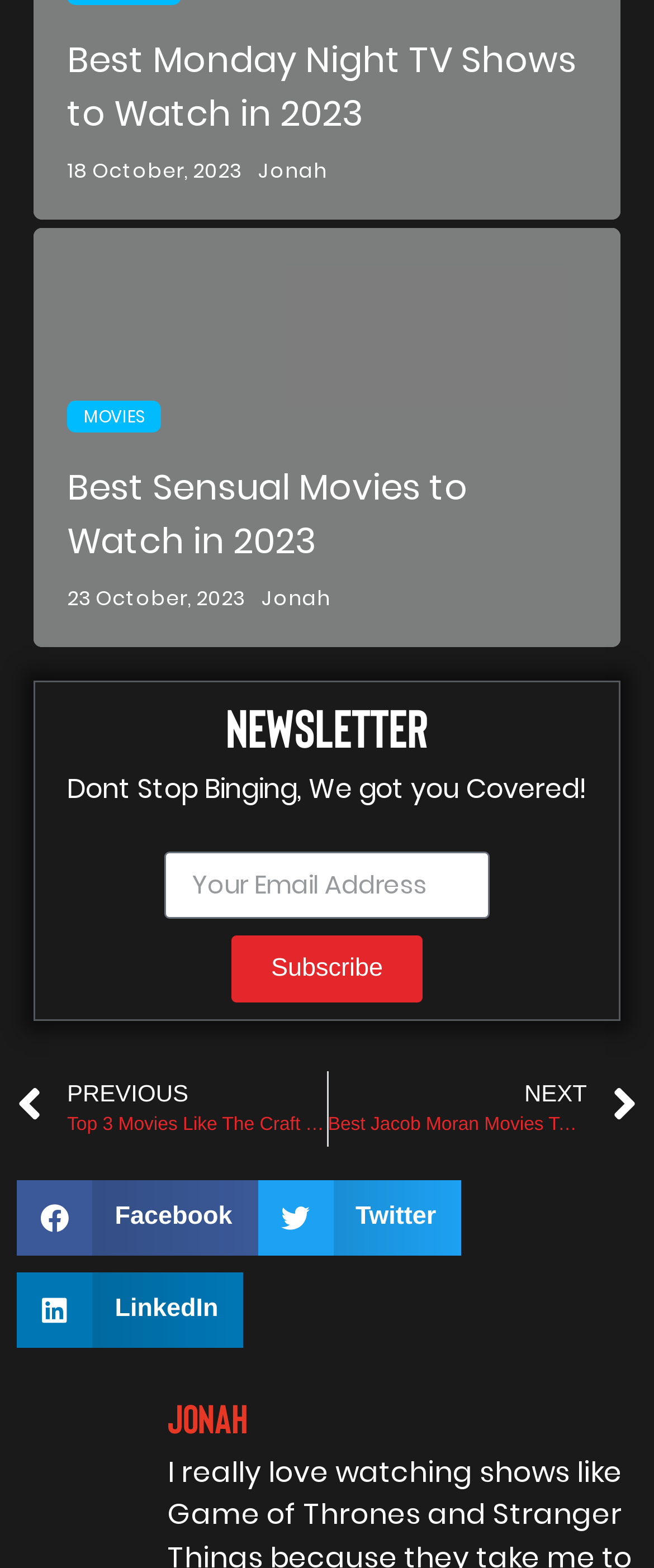Could you find the bounding box coordinates of the clickable area to complete this instruction: "Subscribe to the newsletter"?

[0.353, 0.596, 0.647, 0.639]